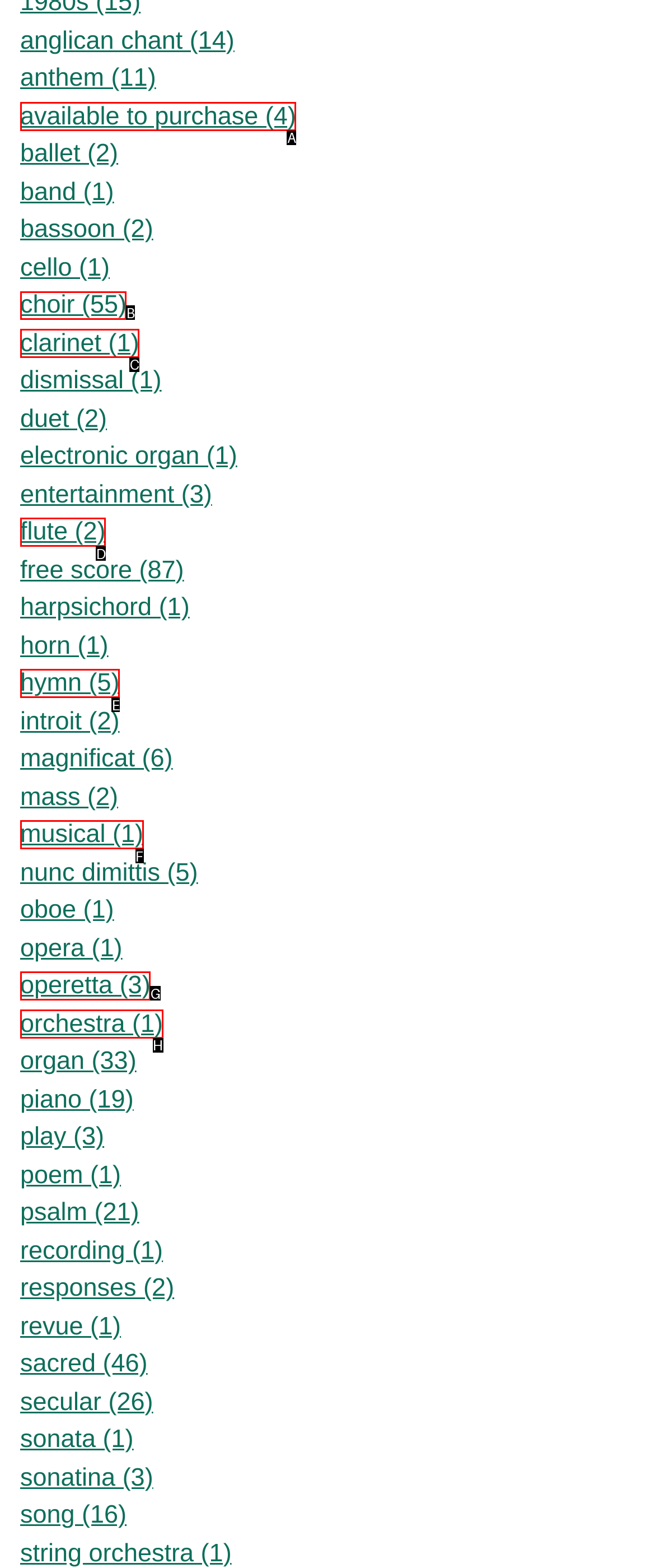Identify the HTML element to click to execute this task: browse choir music Respond with the letter corresponding to the proper option.

B